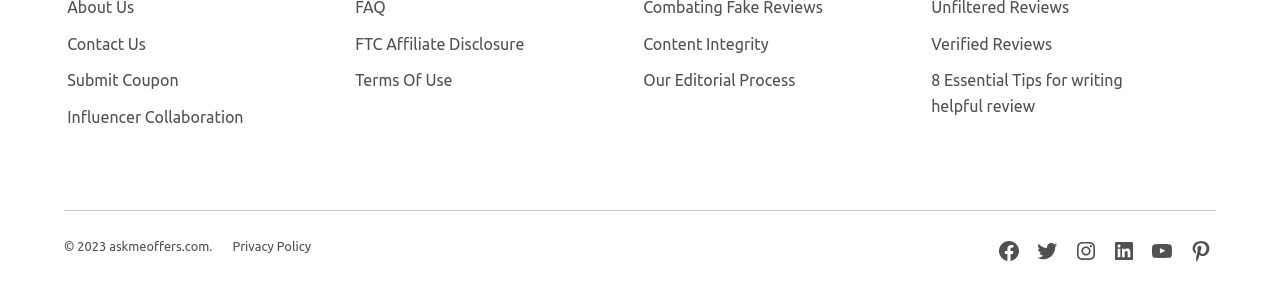Using the element description FTC Affiliate Disclosure, predict the bounding box coordinates for the UI element. Provide the coordinates in (top-left x, top-left y, bottom-right x, bottom-right y) format with values ranging from 0 to 1.

[0.277, 0.101, 0.41, 0.208]